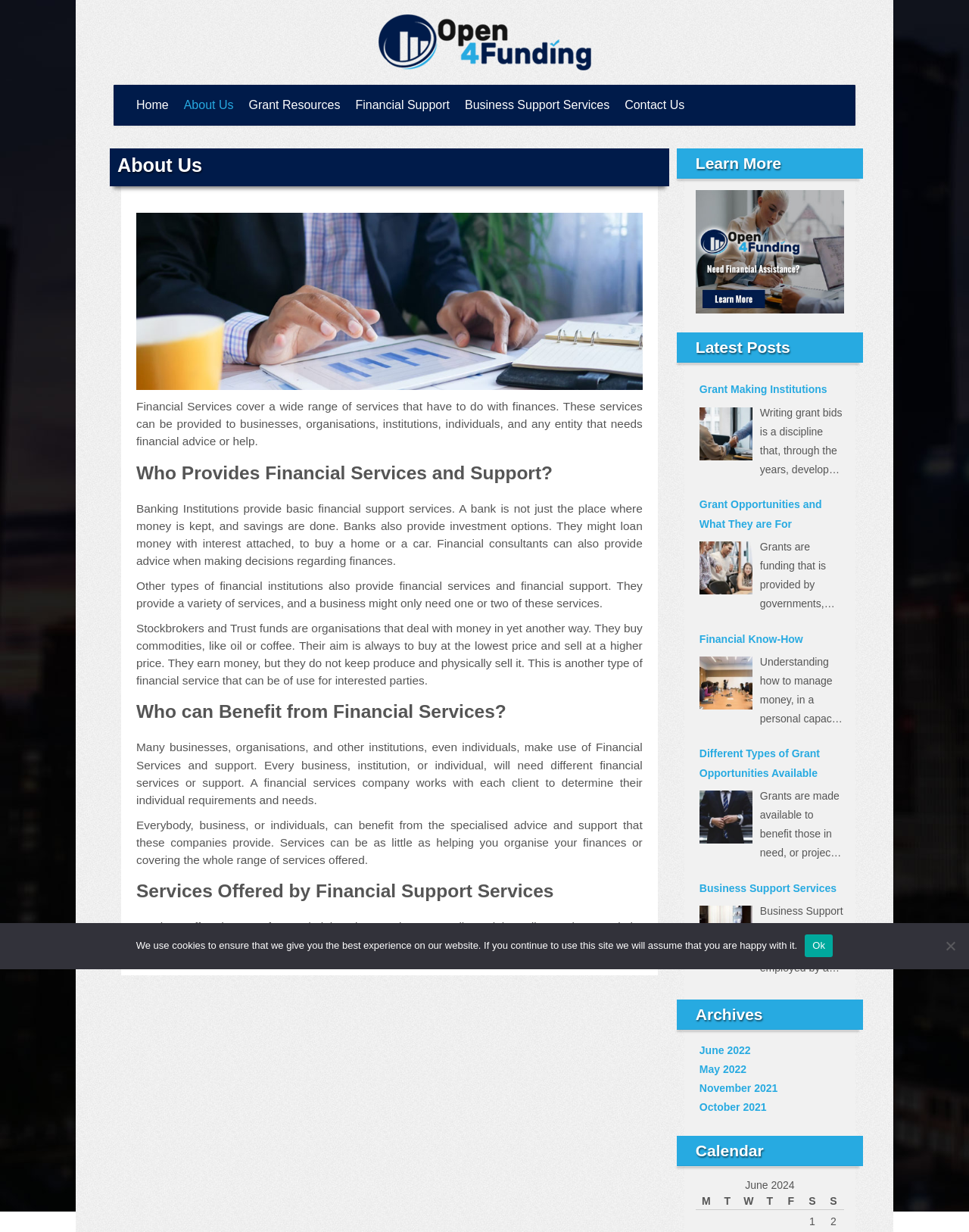Identify the bounding box coordinates of the clickable region required to complete the instruction: "Read about Financial Services". The coordinates should be given as four float numbers within the range of 0 and 1, i.e., [left, top, right, bottom].

[0.141, 0.325, 0.663, 0.363]